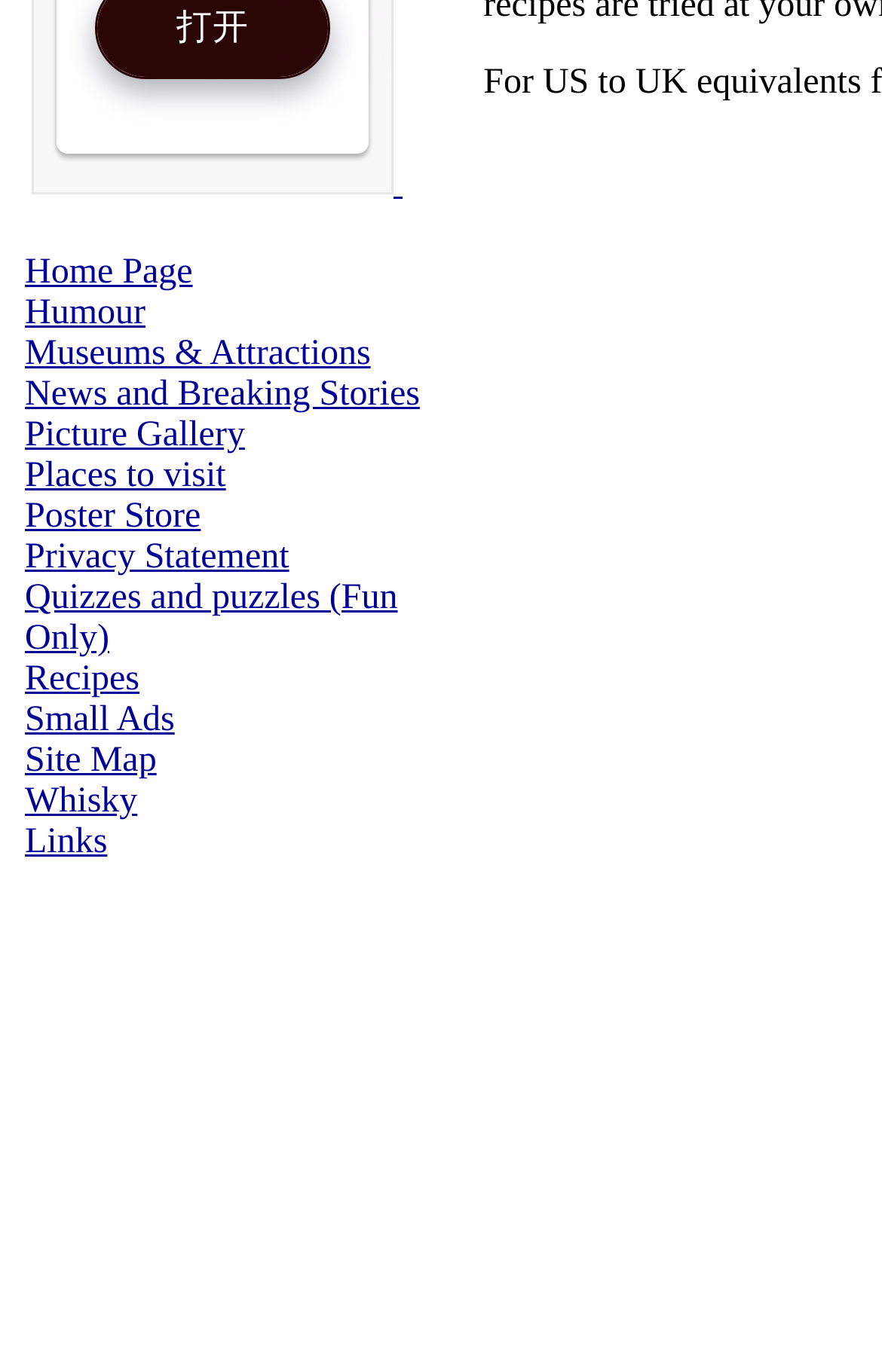How many links are on the top of the page?
Please look at the screenshot and answer in one word or a short phrase.

11